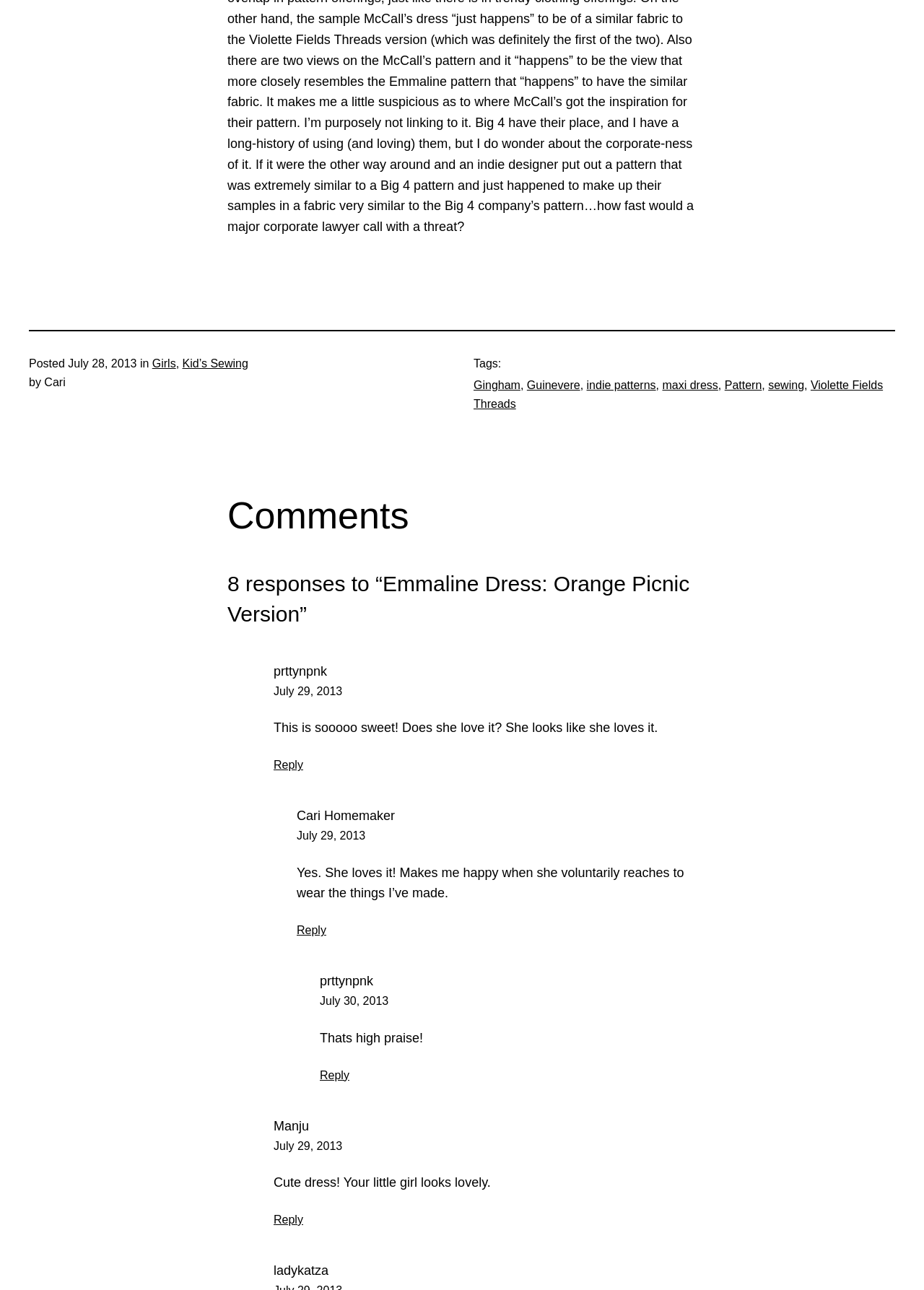Please determine the bounding box coordinates of the section I need to click to accomplish this instruction: "View article posted on November 29, 2023".

None